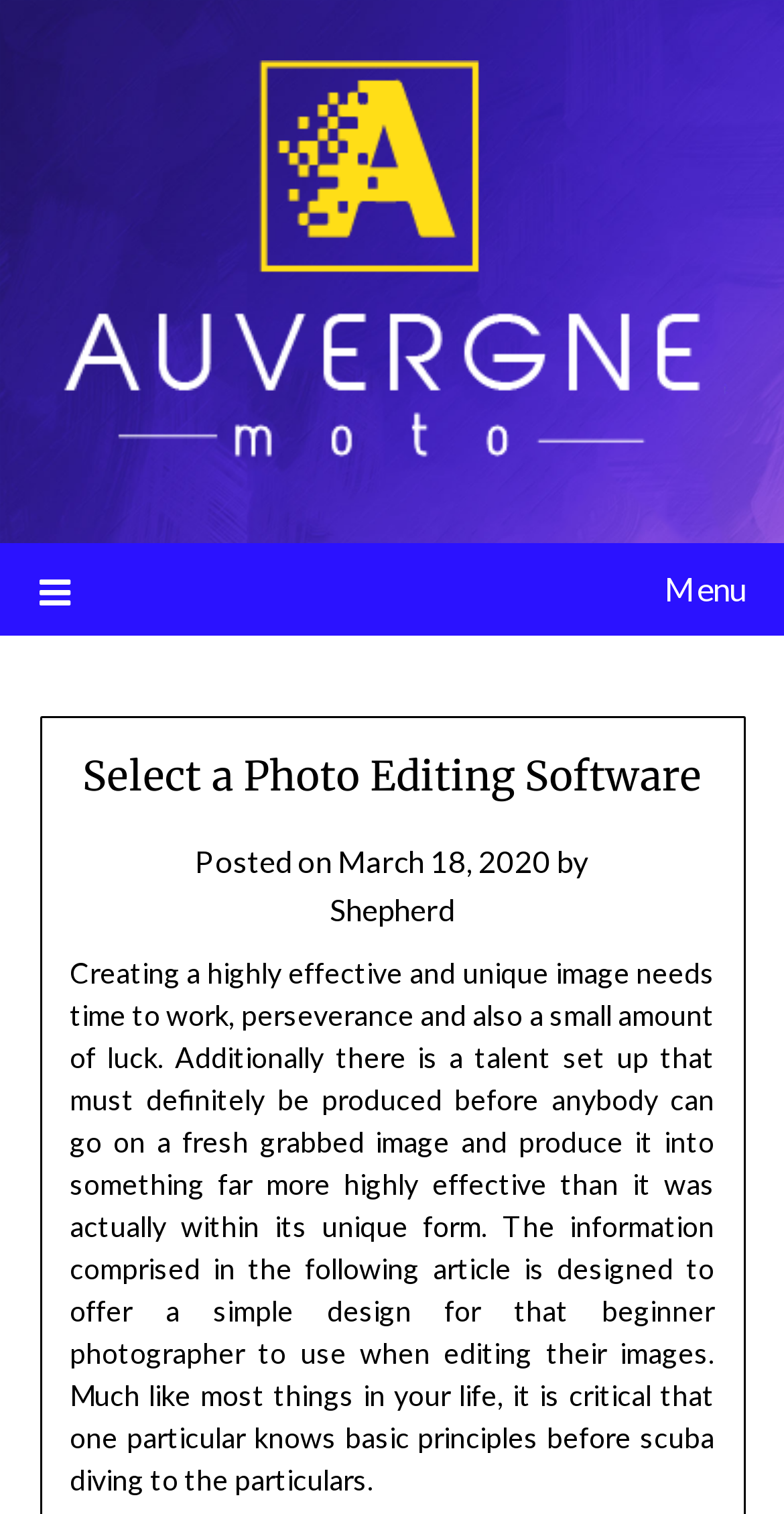What is required to create a highly effective and unique image?
Please respond to the question with a detailed and thorough explanation.

I found the requirements to create a highly effective and unique image by reading the static text which states that creating a highly effective and unique image needs time to work, perseverance and also a small amount of luck.